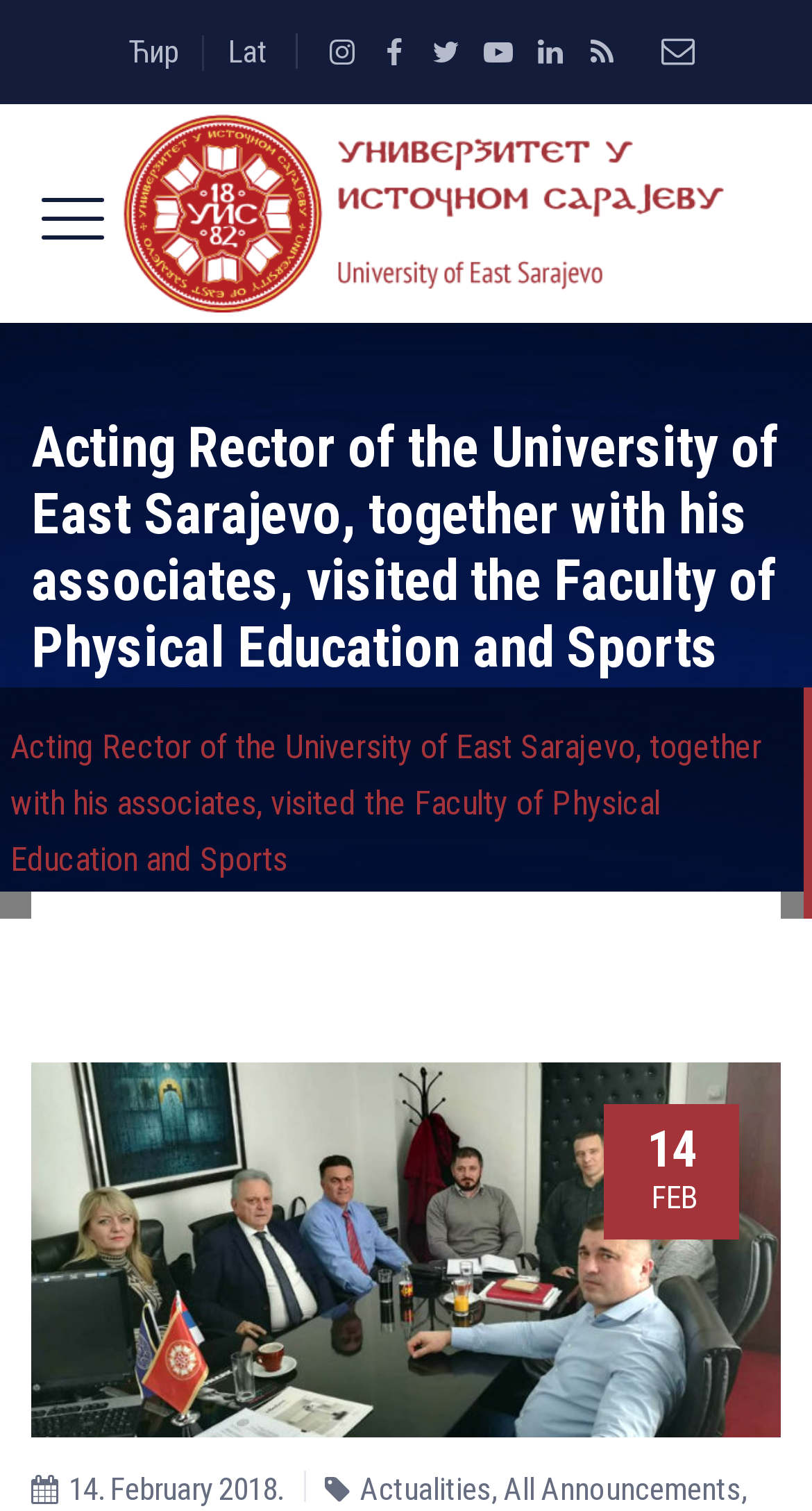Your task is to find and give the main heading text of the webpage.

Acting Rector of the University of East Sarajevo, together with his associates, visited the Faculty of Physical Education and Sports